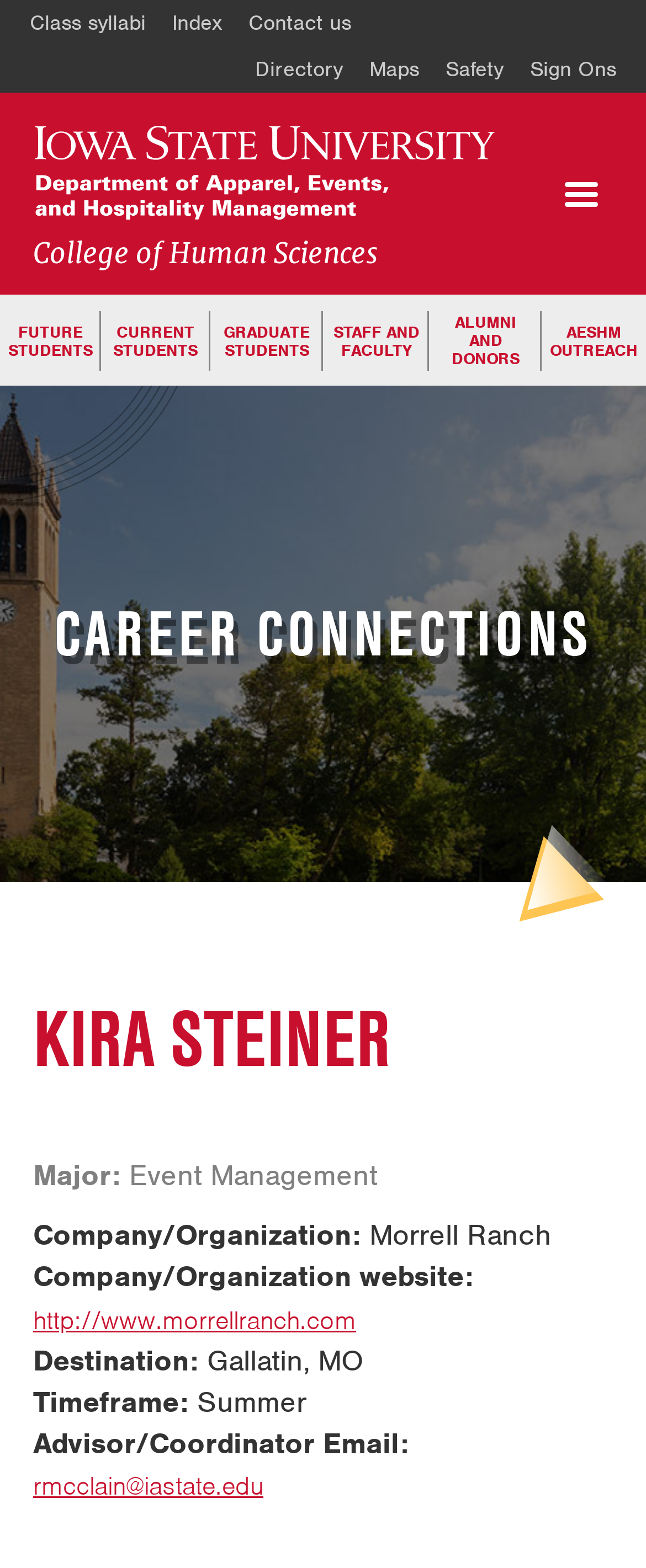Identify the bounding box coordinates of the clickable section necessary to follow the following instruction: "Contact us". The coordinates should be presented as four float numbers from 0 to 1, i.e., [left, top, right, bottom].

[0.364, 0.0, 0.564, 0.03]